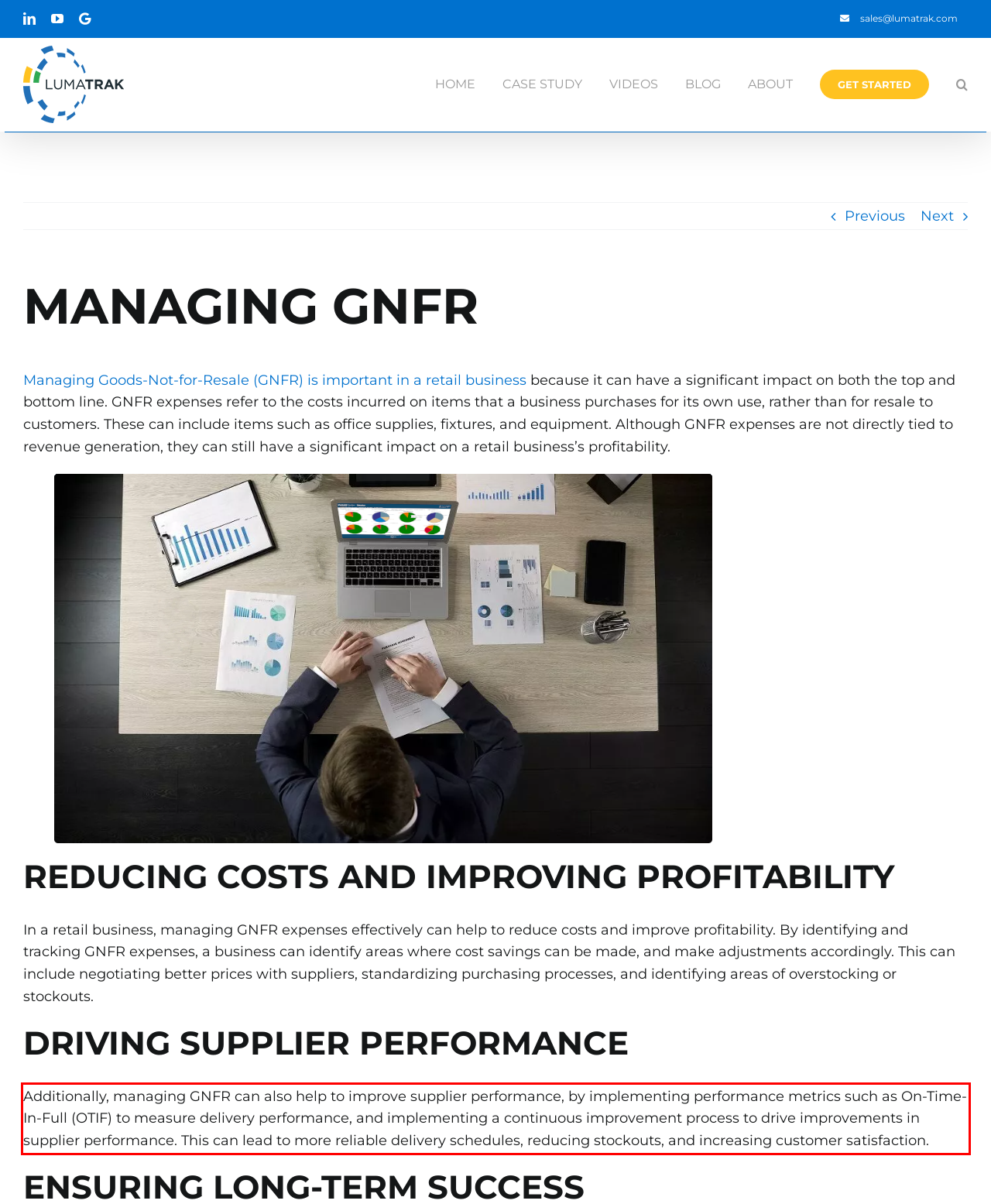Please perform OCR on the UI element surrounded by the red bounding box in the given webpage screenshot and extract its text content.

Additionally, managing GNFR can also help to improve supplier performance, by implementing performance metrics such as On-Time-In-Full (OTIF) to measure delivery performance, and implementing a continuous improvement process to drive improvements in supplier performance. This can lead to more reliable delivery schedules, reducing stockouts, and increasing customer satisfaction.